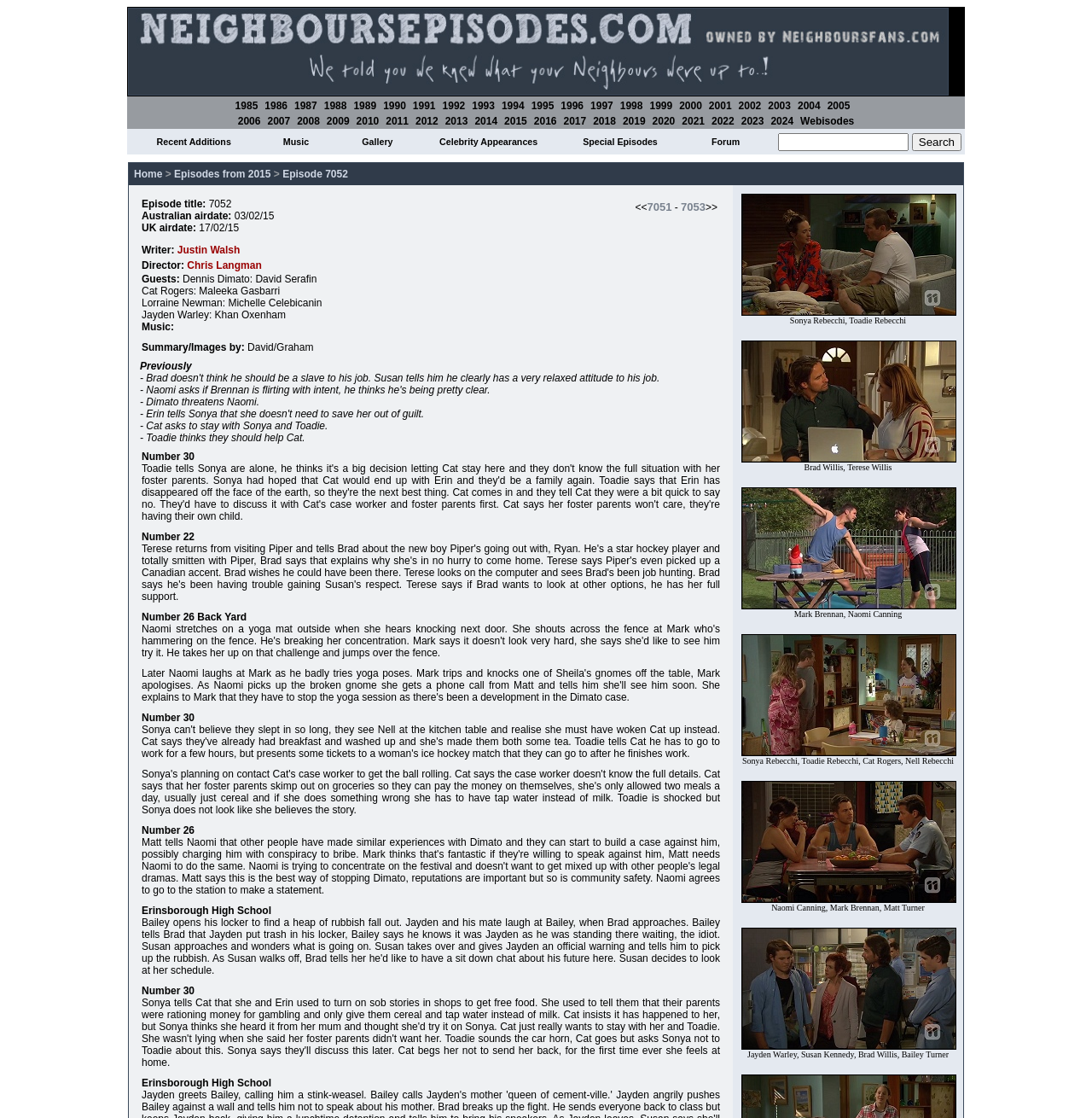Please predict the bounding box coordinates of the element's region where a click is necessary to complete the following instruction: "Go to the music page". The coordinates should be represented by four float numbers between 0 and 1, i.e., [left, top, right, bottom].

[0.259, 0.122, 0.283, 0.132]